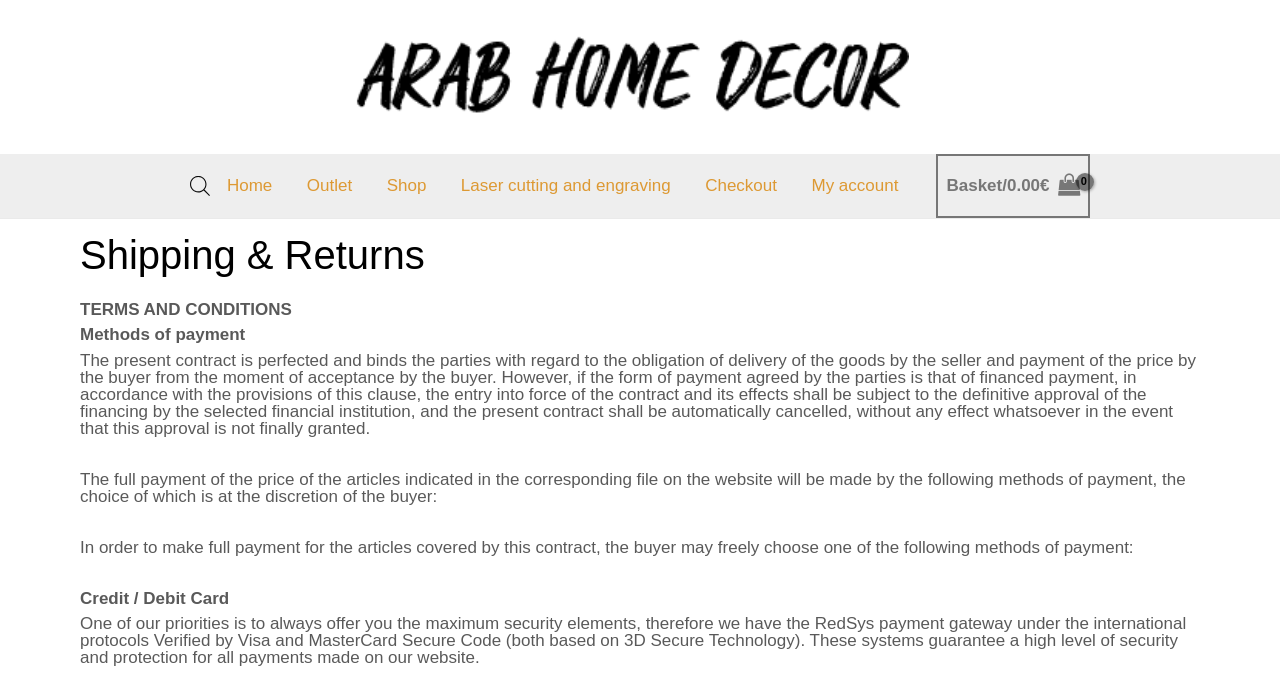Bounding box coordinates should be in the format (top-left x, top-left y, bottom-right x, bottom-right y) and all values should be floating point numbers between 0 and 1. Determine the bounding box coordinate for the UI element described as: Laser cutting and engraving

[0.347, 0.226, 0.537, 0.313]